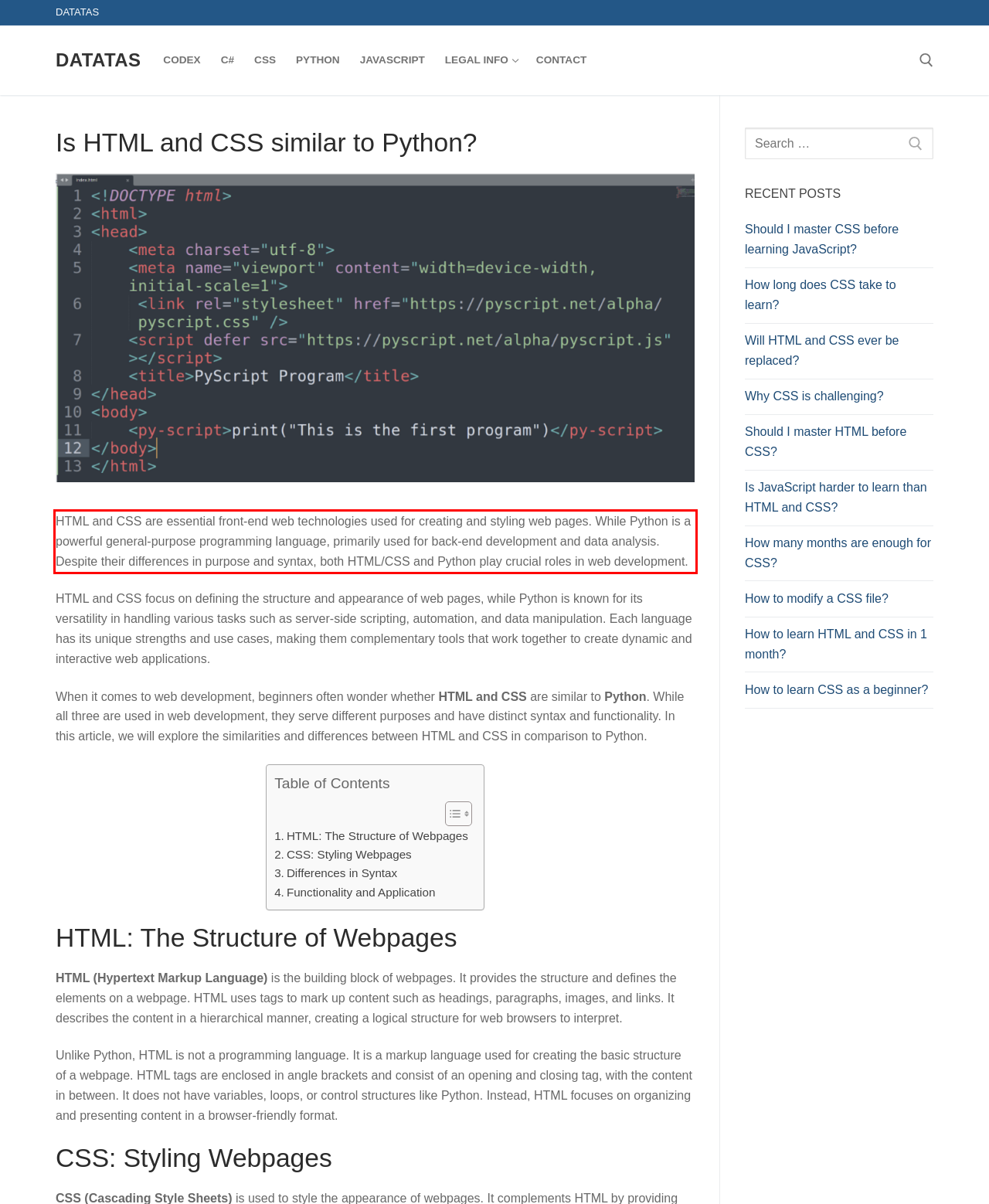Locate the red bounding box in the provided webpage screenshot and use OCR to determine the text content inside it.

HTML and CSS are essential front-end web technologies used for creating and styling web pages. While Python is a powerful general-purpose programming language, primarily used for back-end development and data analysis. Despite their differences in purpose and syntax, both HTML/CSS and Python play crucial roles in web development.